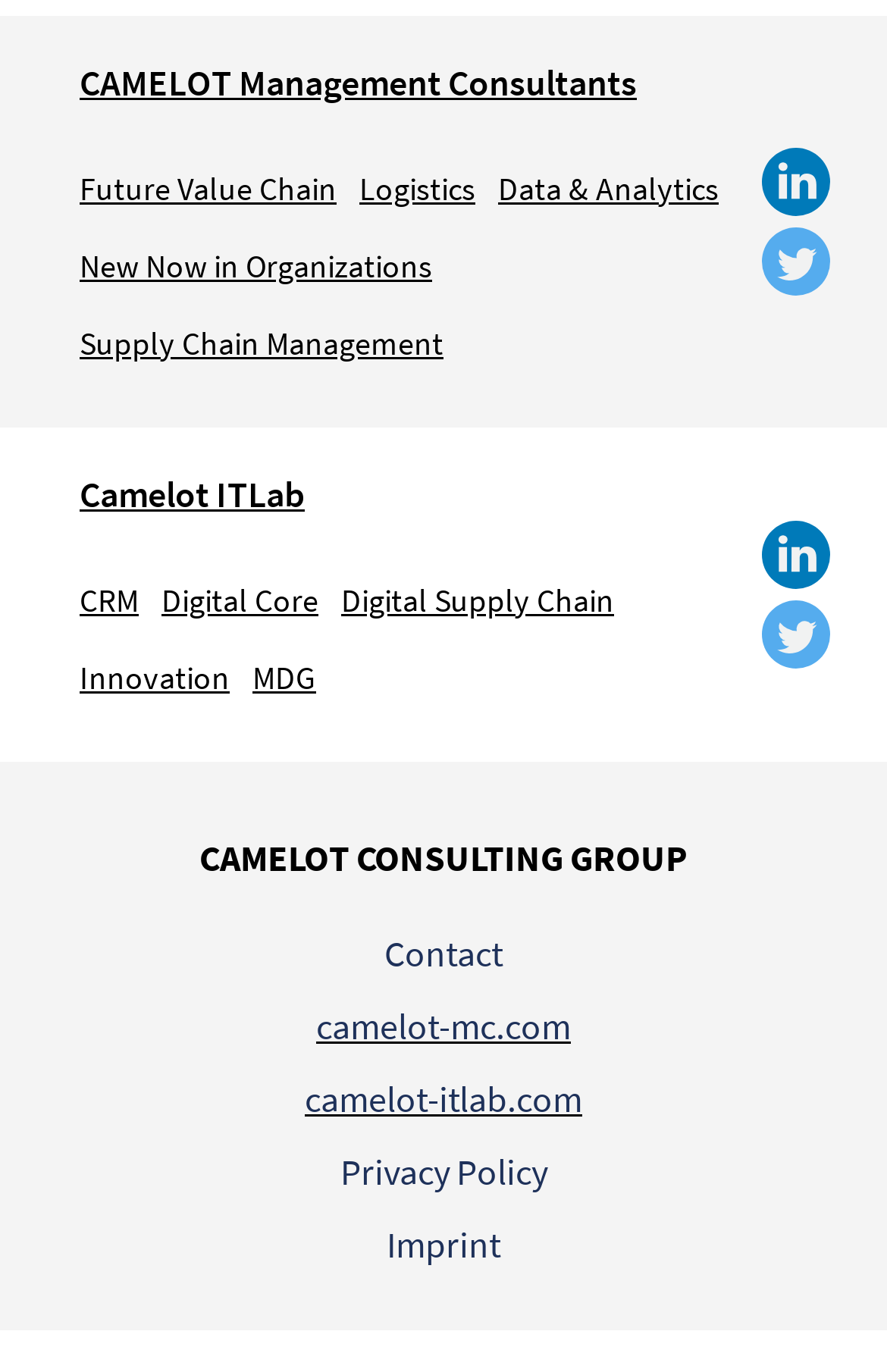How many main categories are listed?
Provide a detailed and well-explained answer to the question.

By examining the links at the top of the page, I count 7 main categories: Future Value Chain, Logistics, Data & Analytics, New Now in Organizations, Supply Chain Management, CRM, and Digital Core.